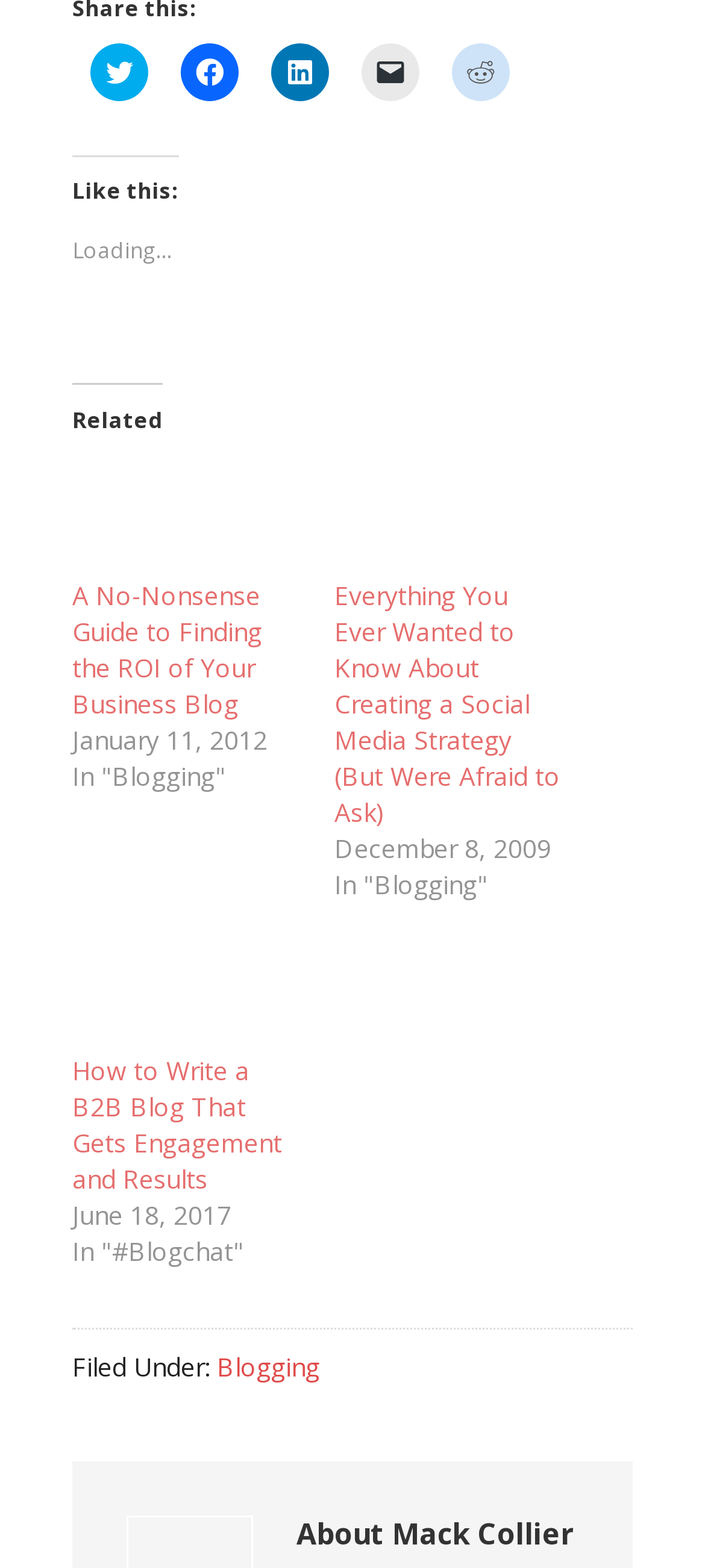What is the purpose of the links at the top?
Please analyze the image and answer the question with as much detail as possible.

The links at the top of the webpage, represented by Twitter, Facebook, LinkedIn, email, and Reddit icons, are used to share the content of the webpage on various social media platforms.